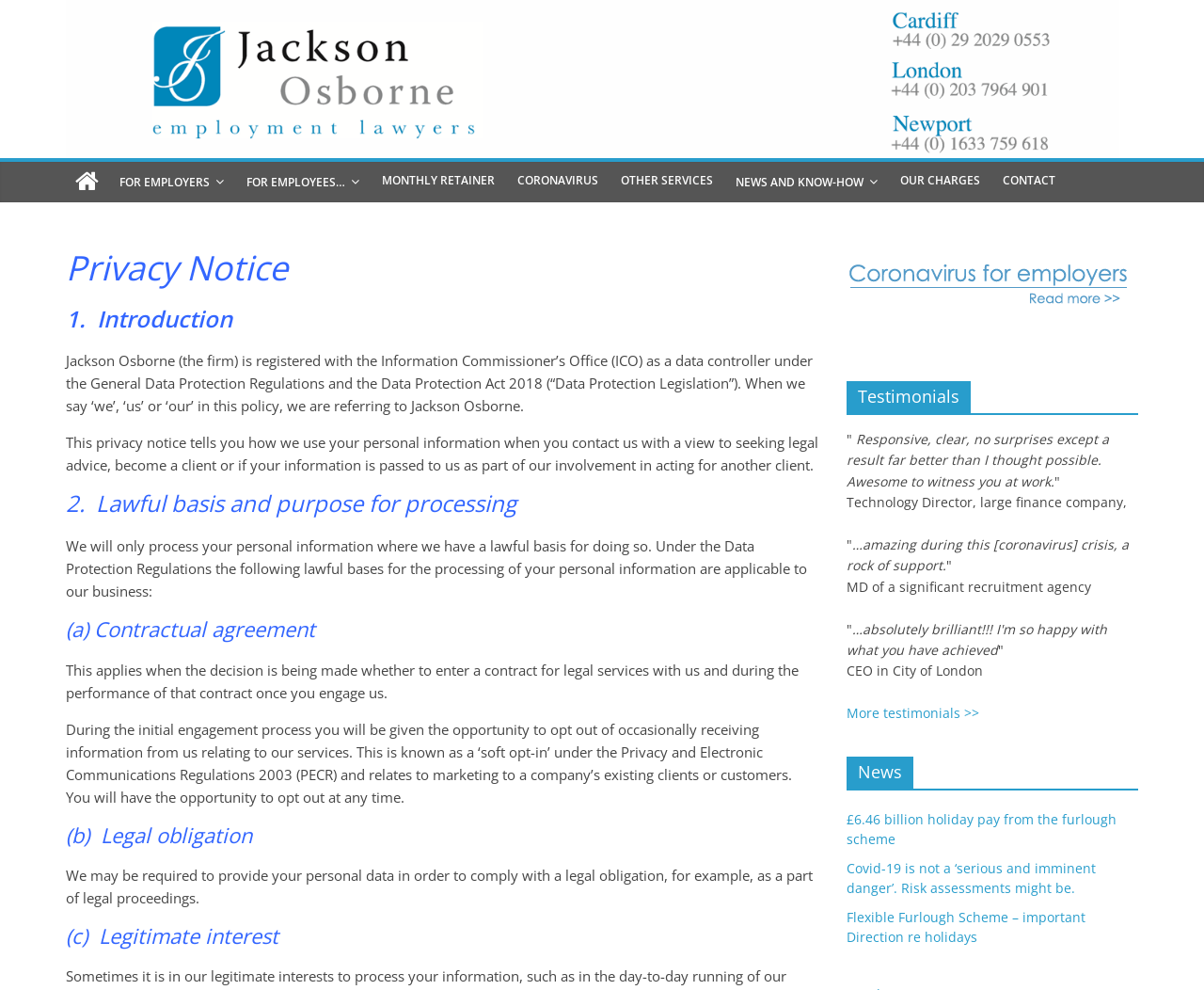Locate the bounding box of the UI element based on this description: "Coronavirus". Provide four float numbers between 0 and 1 as [left, top, right, bottom].

[0.42, 0.163, 0.506, 0.201]